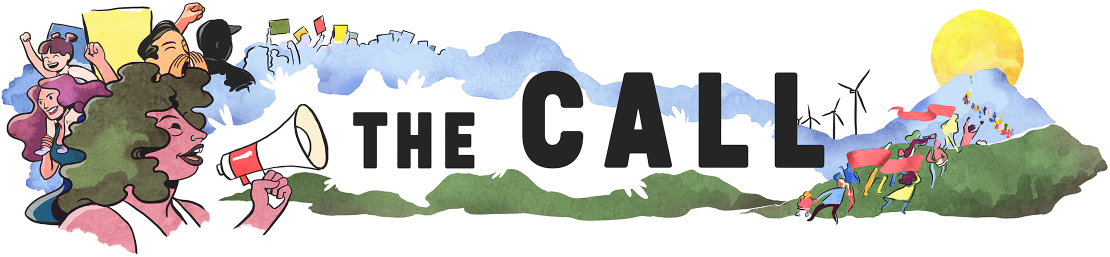What is the purpose of the image?
Refer to the image and respond with a one-word or short-phrase answer.

a rallying message